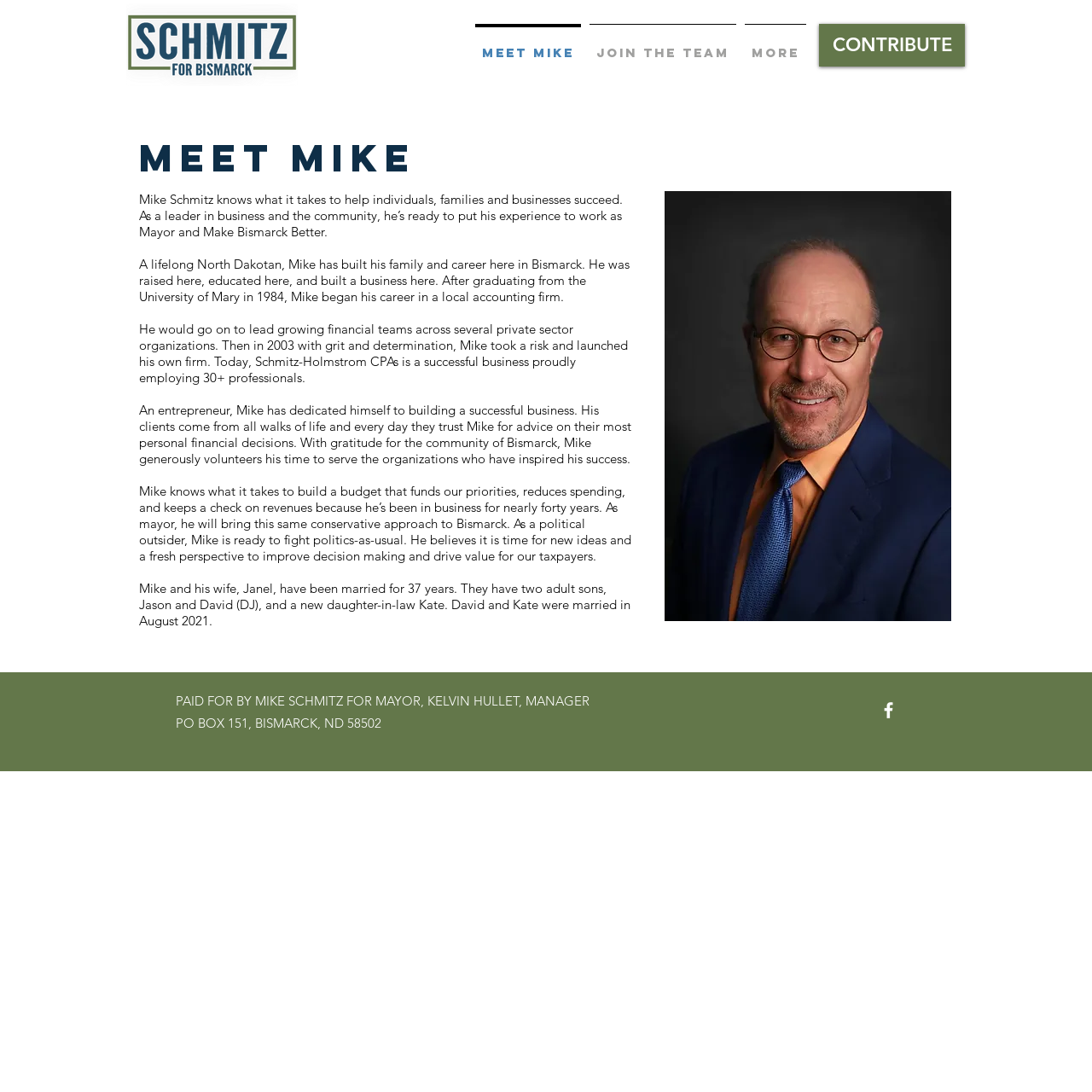Provide an in-depth caption for the webpage.

The webpage is about Mike Schmitz, a business leader running for Mayor of Bismarck. At the top left corner, there is a logo image of "Asset 8_2x-8.png". Below the logo, there is a navigation menu with links to "MEET MIKE", "JOIN THE TEAM", and "More". To the right of the navigation menu, there is a "CONTRIBUTE" link.

The main content of the webpage is divided into sections. The first section has a heading "MEET MIKE" and a brief introduction to Mike Schmitz, describing his experience and qualifications as a leader in business and the community. Below this introduction, there are several paragraphs of text that provide more details about Mike's background, including his education, career, and community involvement.

To the right of the text, there is an image, likely a photo of Mike Schmitz. Below the image, there are more paragraphs of text that discuss Mike's approach to budgeting and his vision for the city of Bismarck.

At the bottom of the webpage, there is a section with information about the campaign, including a notice that the webpage is "PAID FOR BY MIKE SCHMITZ FOR MAYOR" and the campaign's mailing address. To the right of this section, there is a social media bar with a link to Mike's Facebook page, represented by a Facebook icon.

Overall, the webpage is focused on introducing Mike Schmitz as a candidate for Mayor of Bismarck and providing information about his background, experience, and vision for the city.